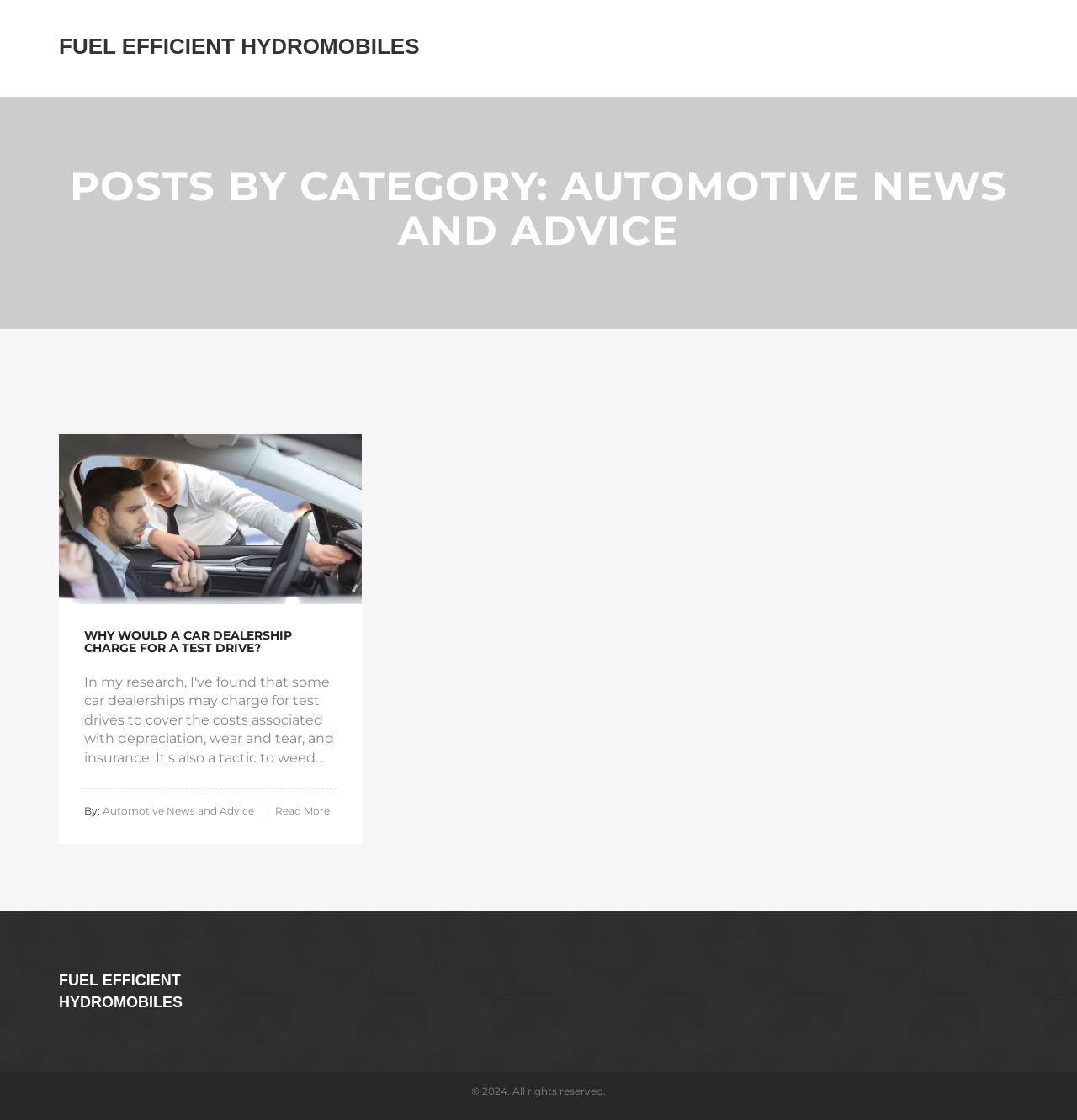Explain the contents of the webpage comprehensively.

The webpage is categorized under "Automotive News and Advice" and appears to be a blog or news page. At the top, there is a prominent link titled "FUEL EFFICIENT HYDROMOBILES" which is likely a featured article or main topic. Below this, a heading reads "POSTS BY CATEGORY: AUTOMOTIVE NEWS AND ADVICE", indicating that the page is a collection of posts related to automotive news and advice.

The first post is titled "WHY WOULD A CAR DEALERSHIP CHARGE FOR A TEST DRIVE?" and is accompanied by an image. The post title is also a link, and below it, there is a heading with the same title. The post is attributed to "Automotive News and Advice" and has a "Read More" link, suggesting that it is a summary or excerpt of a longer article.

There are at least two links to "FUEL EFFICIENT HYDROMOBILES" on the page, one at the top and another near the bottom. The bottom section of the page contains a copyright notice, "© 2024. All rights reserved."